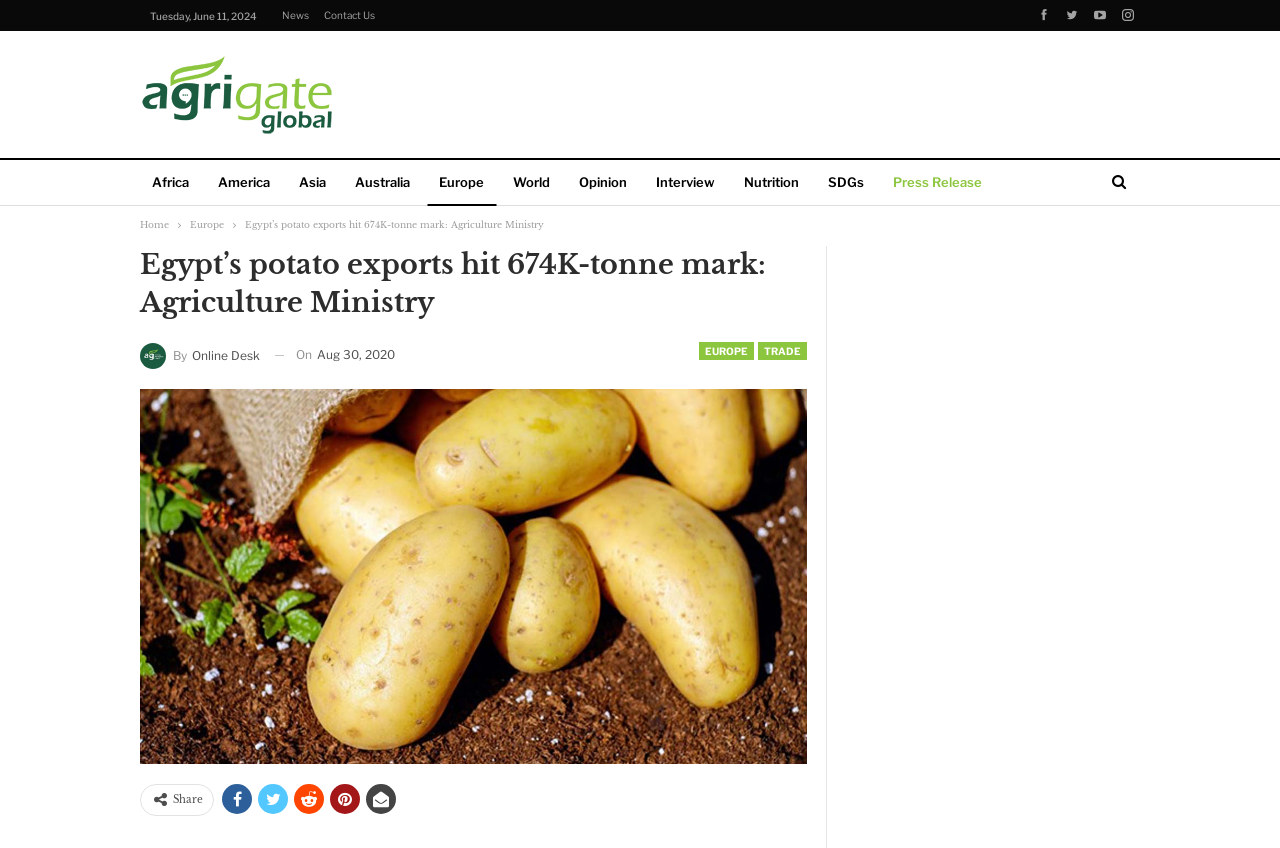Locate the bounding box coordinates of the clickable part needed for the task: "Read the article about Egypt's potato exports".

[0.191, 0.258, 0.425, 0.271]